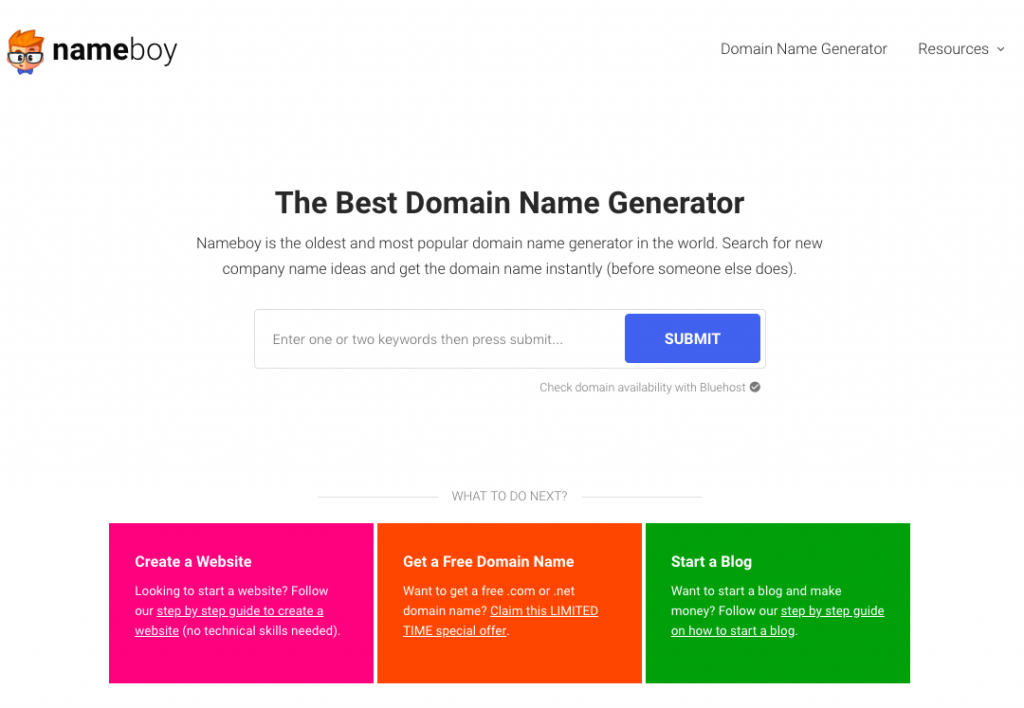What is the purpose of the text input box?
Please answer the question as detailed as possible based on the image.

The text input box is inviting users to enter one or two keywords to generate domain suggestions, which implies that the purpose of the text input box is to enter keywords for domain name generation.